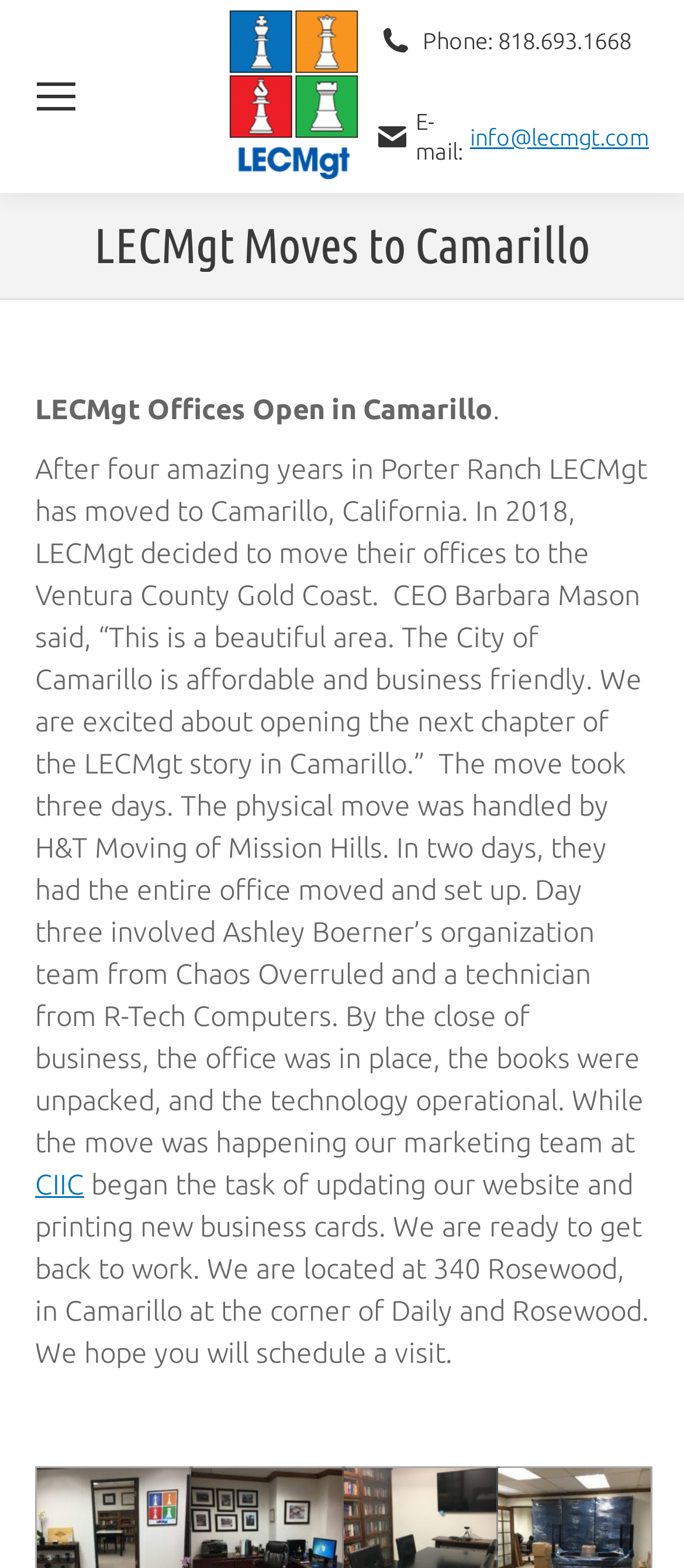Provide the bounding box coordinates in the format (top-left x, top-left y, bottom-right x, bottom-right y). All values are floating point numbers between 0 and 1. Determine the bounding box coordinate of the UI element described as: About Us

None